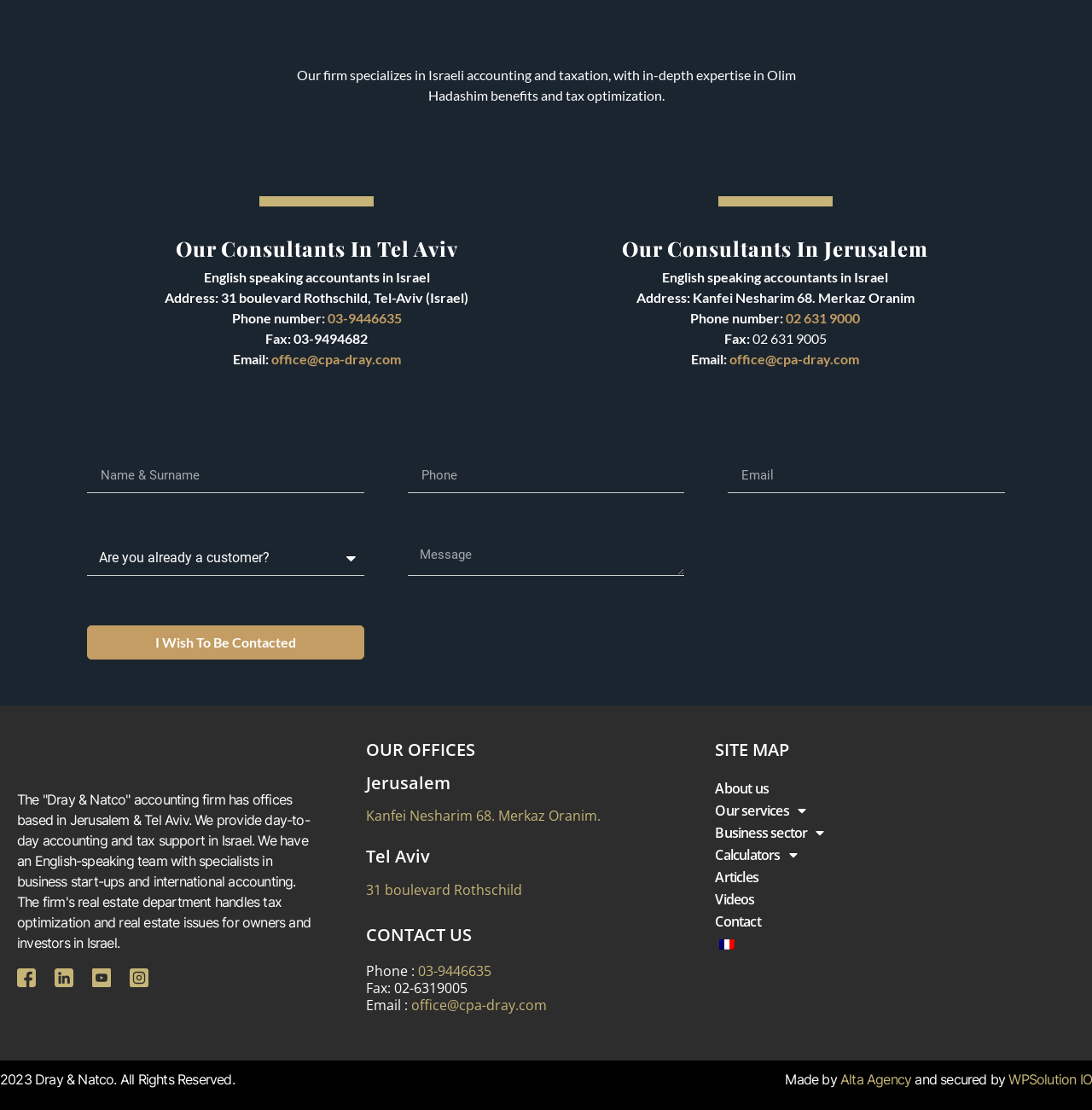What is the firm's specialty?
Answer the question in a detailed and comprehensive manner.

Based on the StaticText element with the content 'Our firm specializes in Israeli accounting and taxation, with in-depth expertise in Olim Hadashim benefits and tax optimization.', we can infer that the firm's specialty is Israeli accounting and taxation.